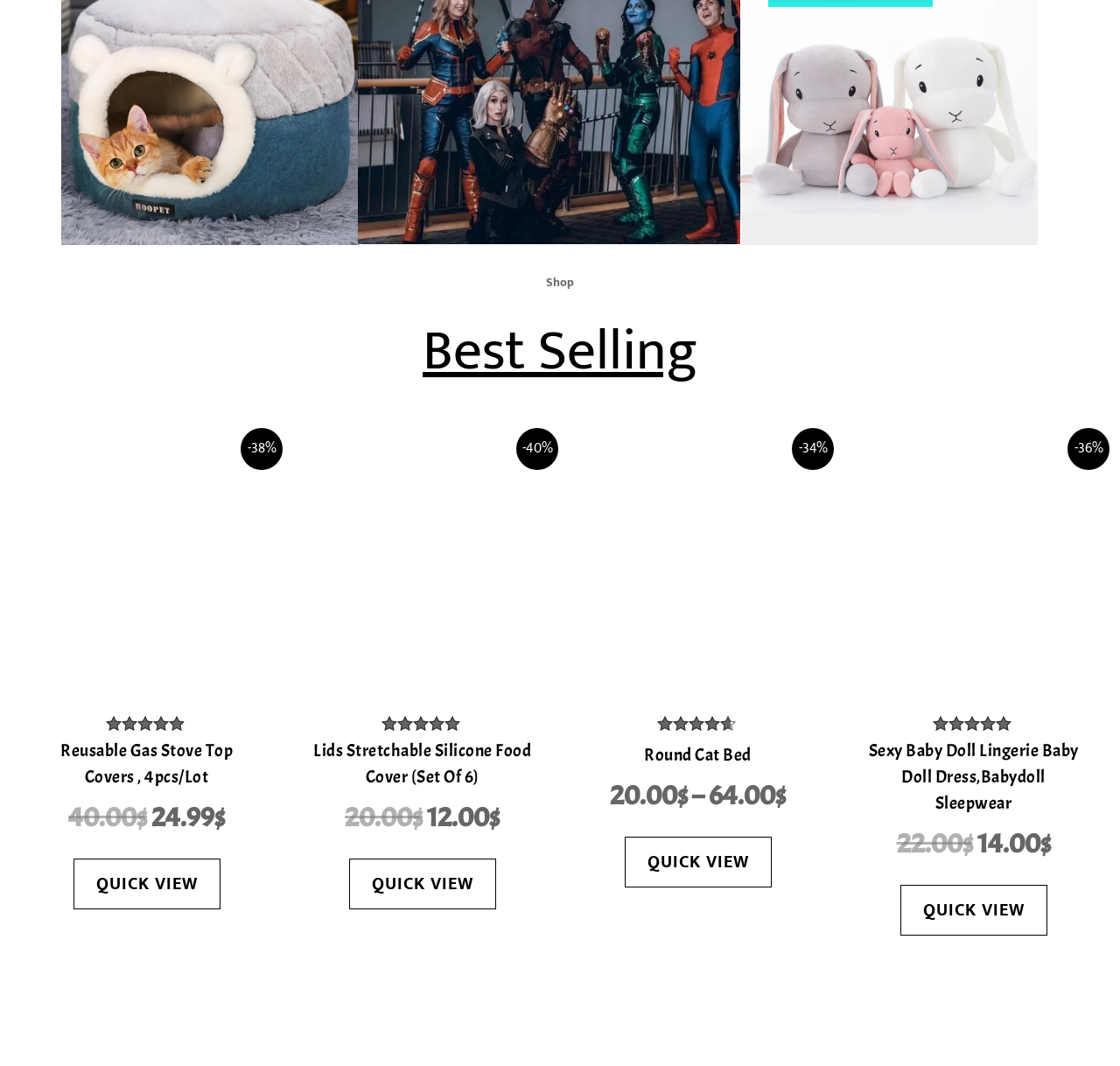Pinpoint the bounding box coordinates of the element that must be clicked to accomplish the following instruction: "Quick view 'Lids Stretchable Silicone Food Cover (Set Of 6)'". The coordinates should be in the format of four float numbers between 0 and 1, i.e., [left, top, right, bottom].

[0.311, 0.805, 0.443, 0.853]